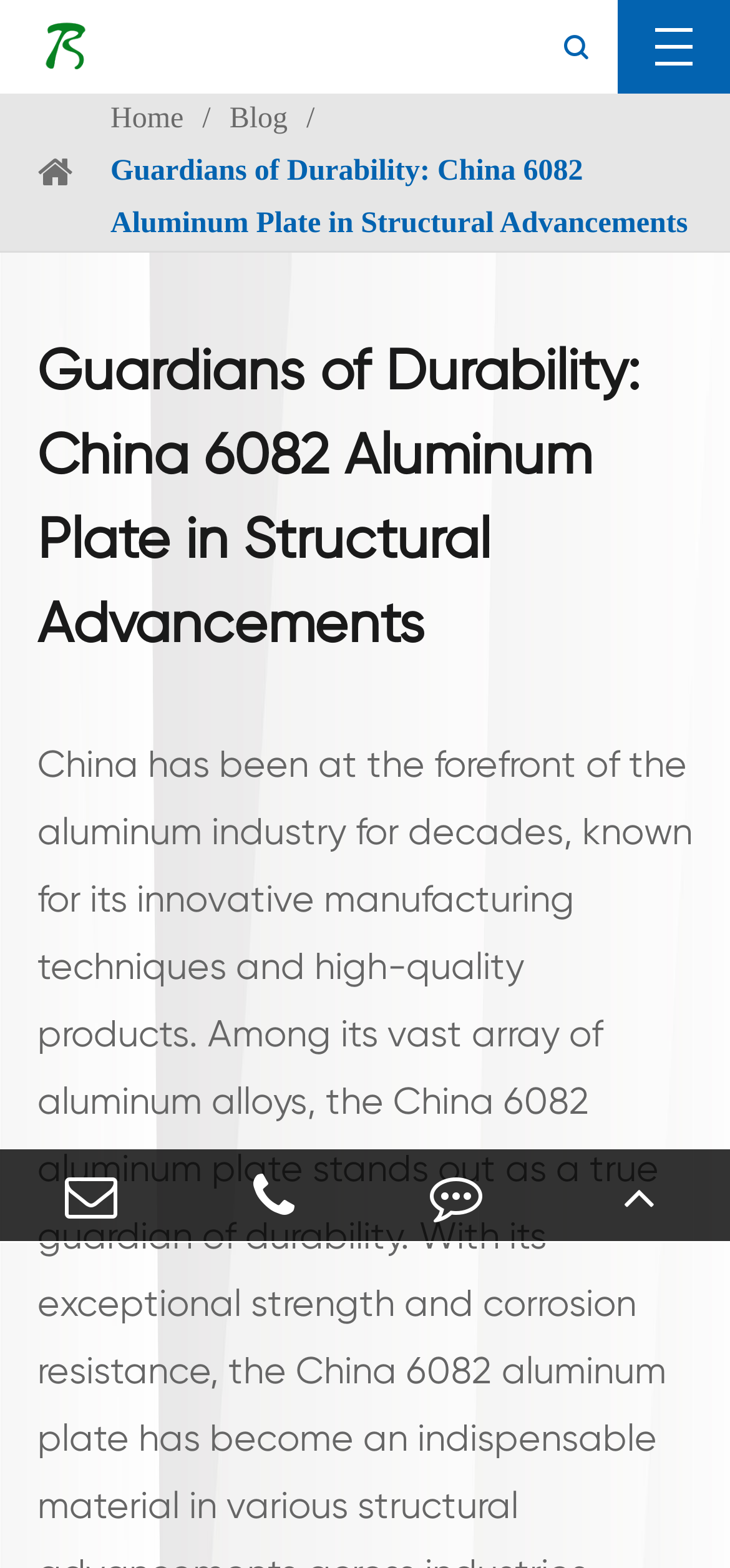What is the topic of the article?
Refer to the image and provide a concise answer in one word or phrase.

China 6082 Aluminum Plate